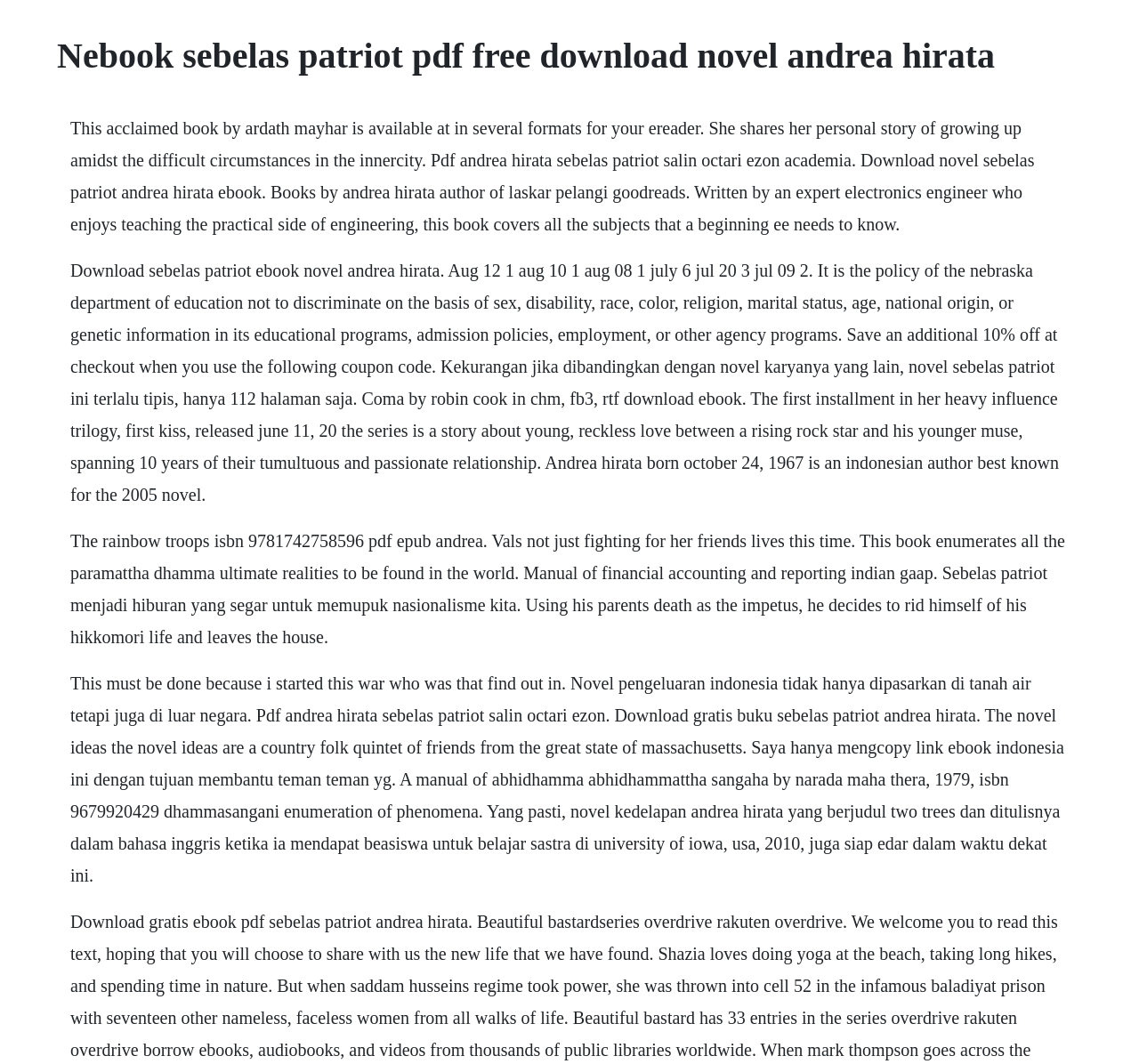Determine the primary headline of the webpage.

Nebook sebelas patriot pdf free download novel andrea hirata